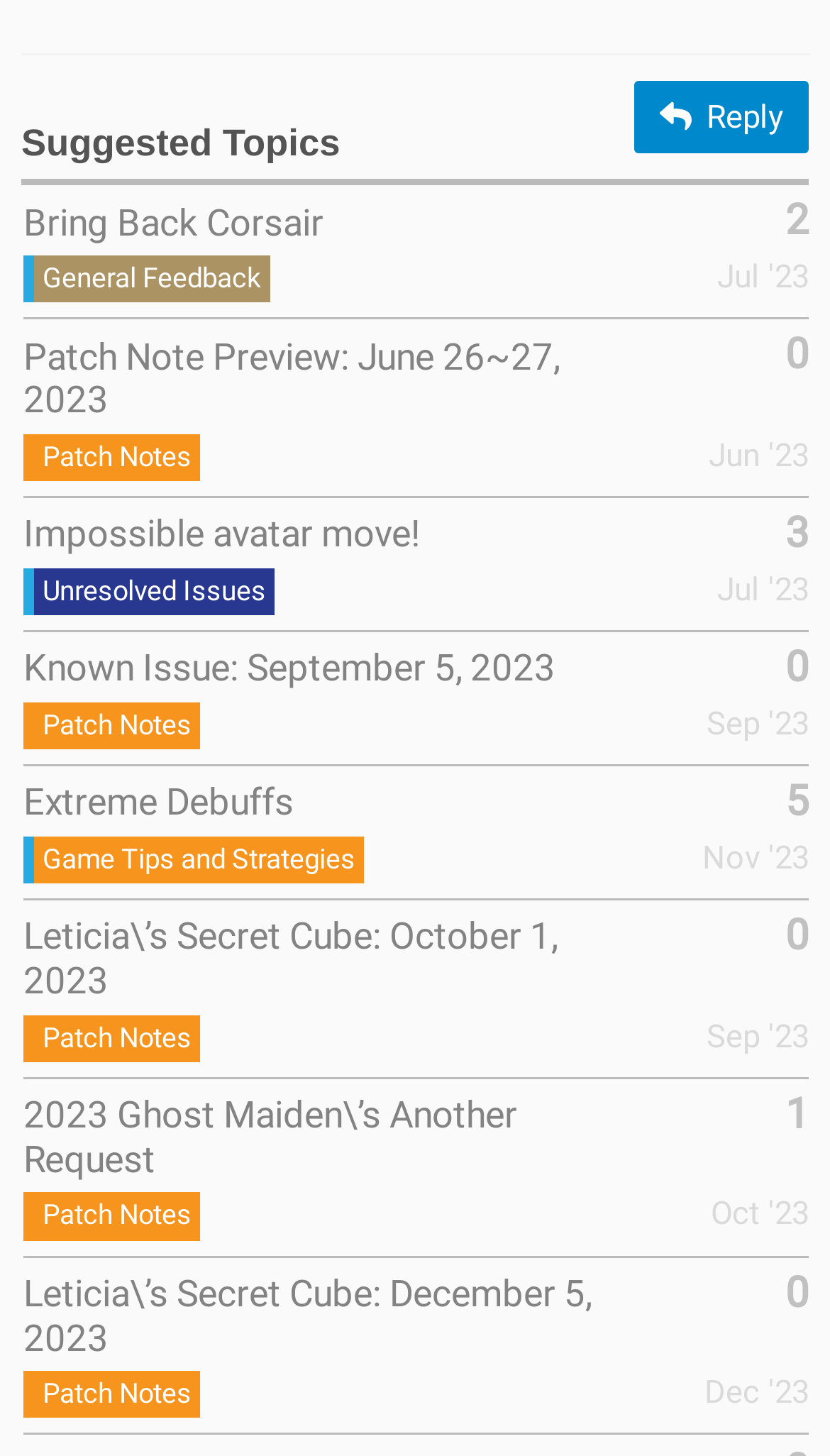How many replies does the topic 'Leticia’s Secret Cube: December 5, 2023' have?
Based on the image, answer the question with as much detail as possible.

I found the topic 'Leticia’s Secret Cube: December 5, 2023' in the last gridcell under the 'Suggested Topics' heading. The generic text next to the topic title says 'This topic has 0 replies'.